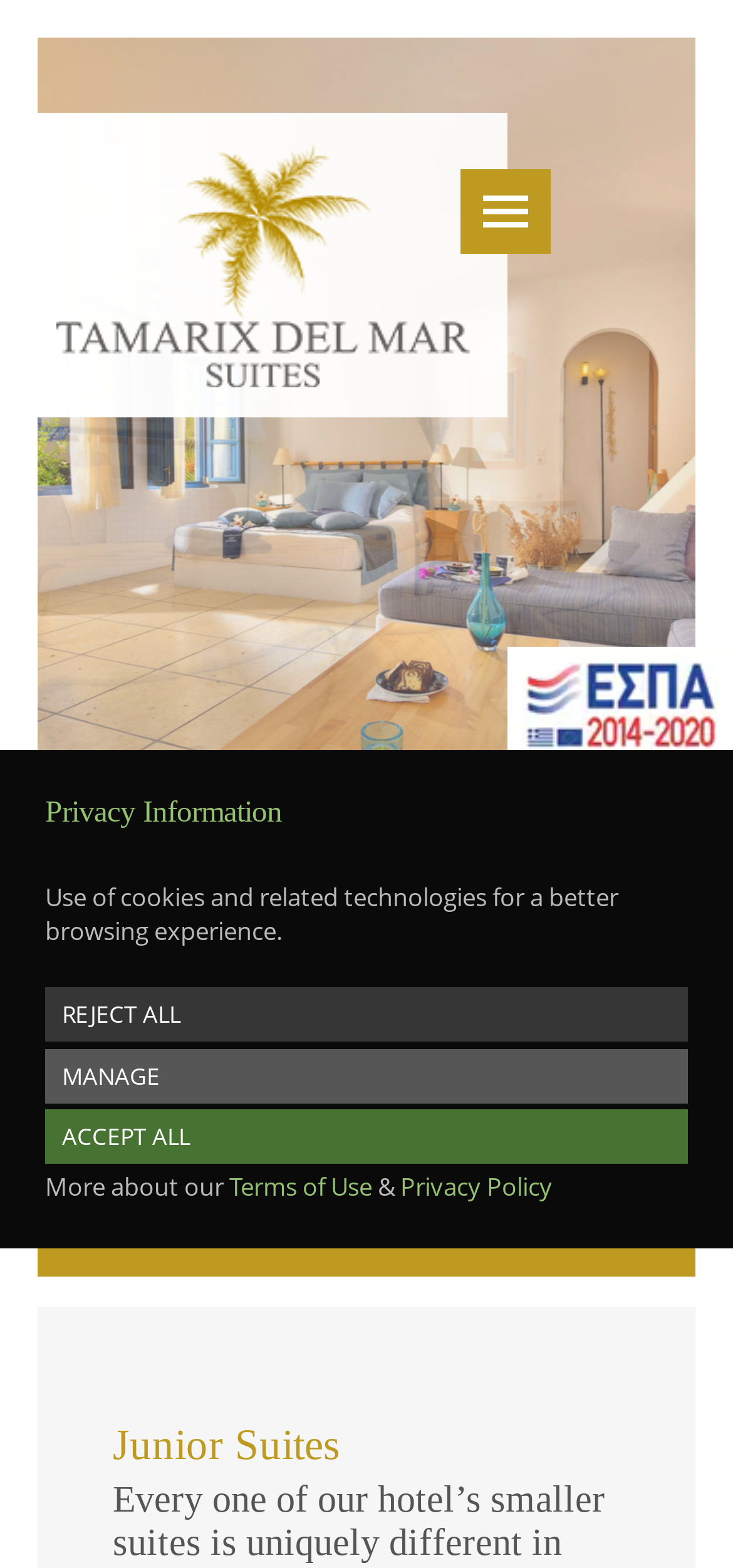Elaborate on the webpage's design and content in a detailed caption.

This webpage is about Junior Suites at a luxury hotel in Santorini, Greece. At the top, there is a navigation link and a search textbox. Below them, there are three comboboxes, likely for selecting dates or room options. A prominent "BOOK NOW" button is located to the right of these comboboxes.

Further down, a heading "Junior Suites" is centered on the page. Below this heading, there is a link to close something, possibly a popup or a menu. To the right of this link, there is a link to "ESPA" with an accompanying image.

On the left side of the page, there is a blockquote section that contains several paragraphs of text. The first paragraph mentions "Privacy Information" and explains the use of cookies for a better browsing experience. Below this, there are three links: "REJECT ALL", "MANAGE", and "ACCEPT ALL", which likely relate to cookie preferences. Further down, there are links to "Terms of Use" and "Privacy Policy", with a "&" symbol in between.

Overall, the webpage appears to be a hotel room booking page with a focus on Junior Suites, accompanied by some informational sections and links to related policies.